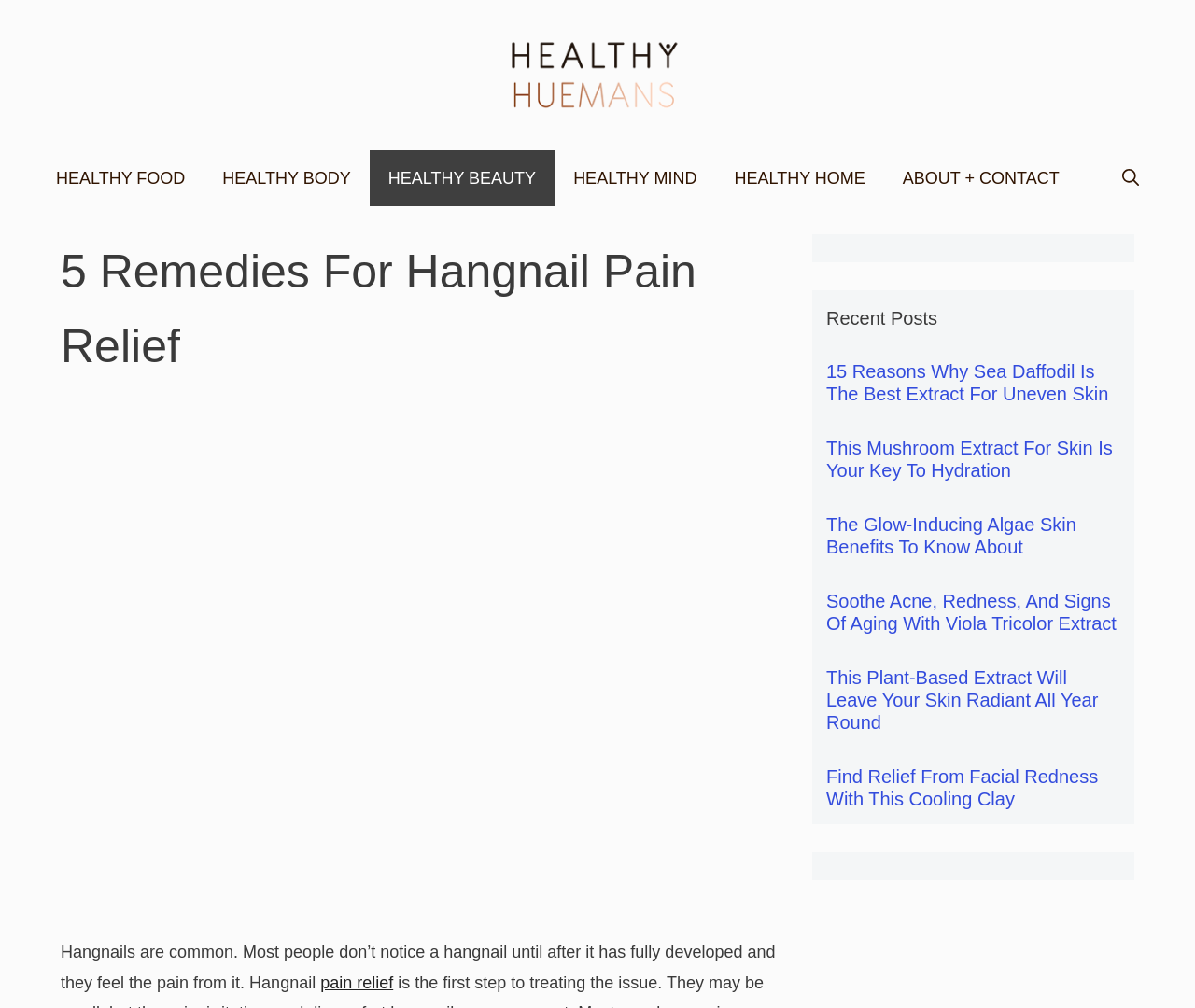Give a short answer using one word or phrase for the question:
What is the purpose of the 'Recent Posts' section?

To show recent articles